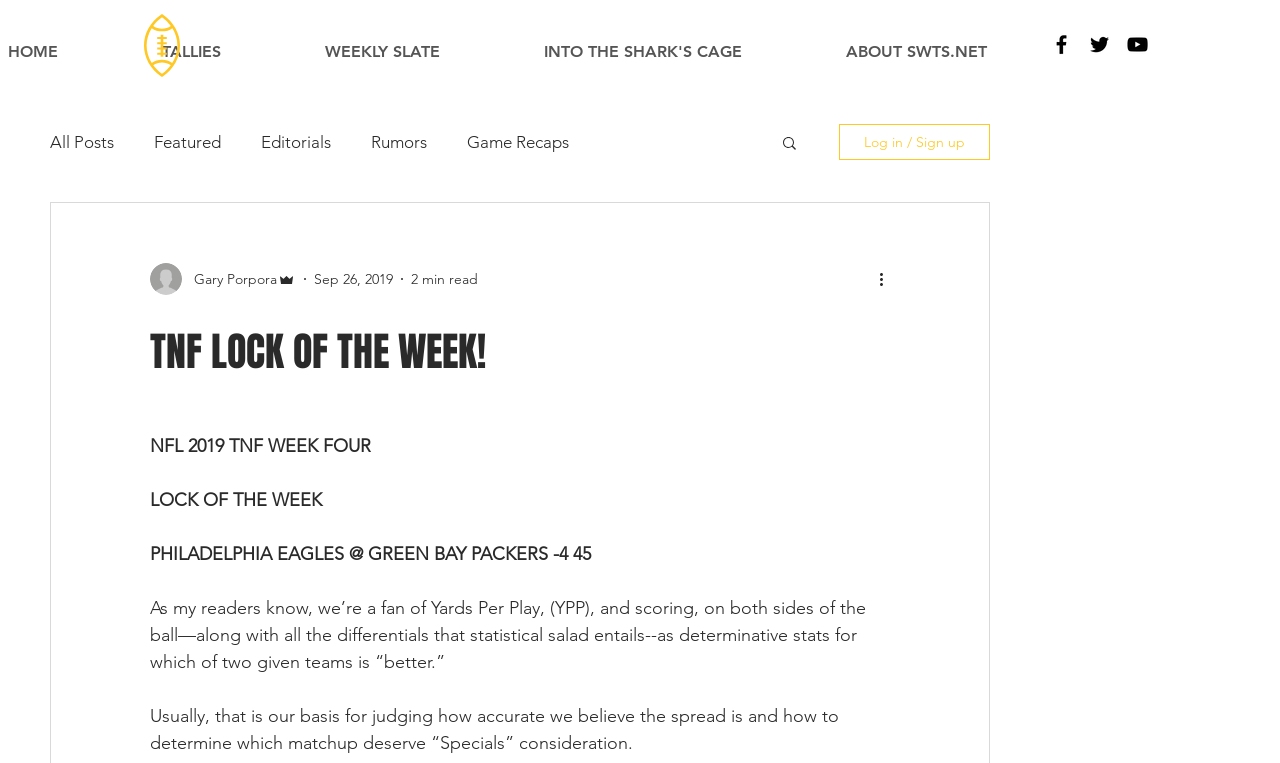What is the author's name?
Your answer should be a single word or phrase derived from the screenshot.

Gary Porpora